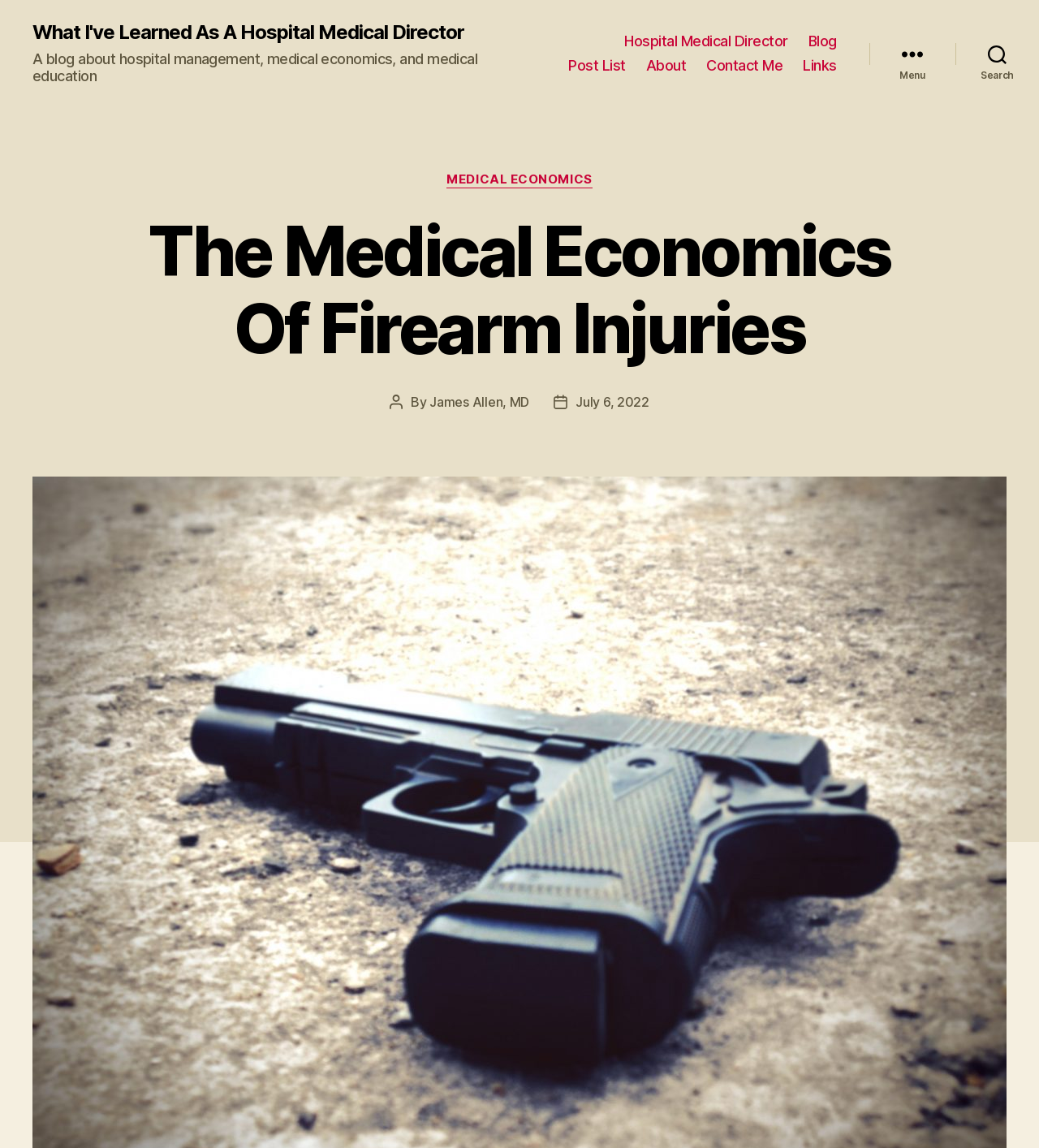Please find and give the text of the main heading on the webpage.

The Medical Economics Of Firearm Injuries